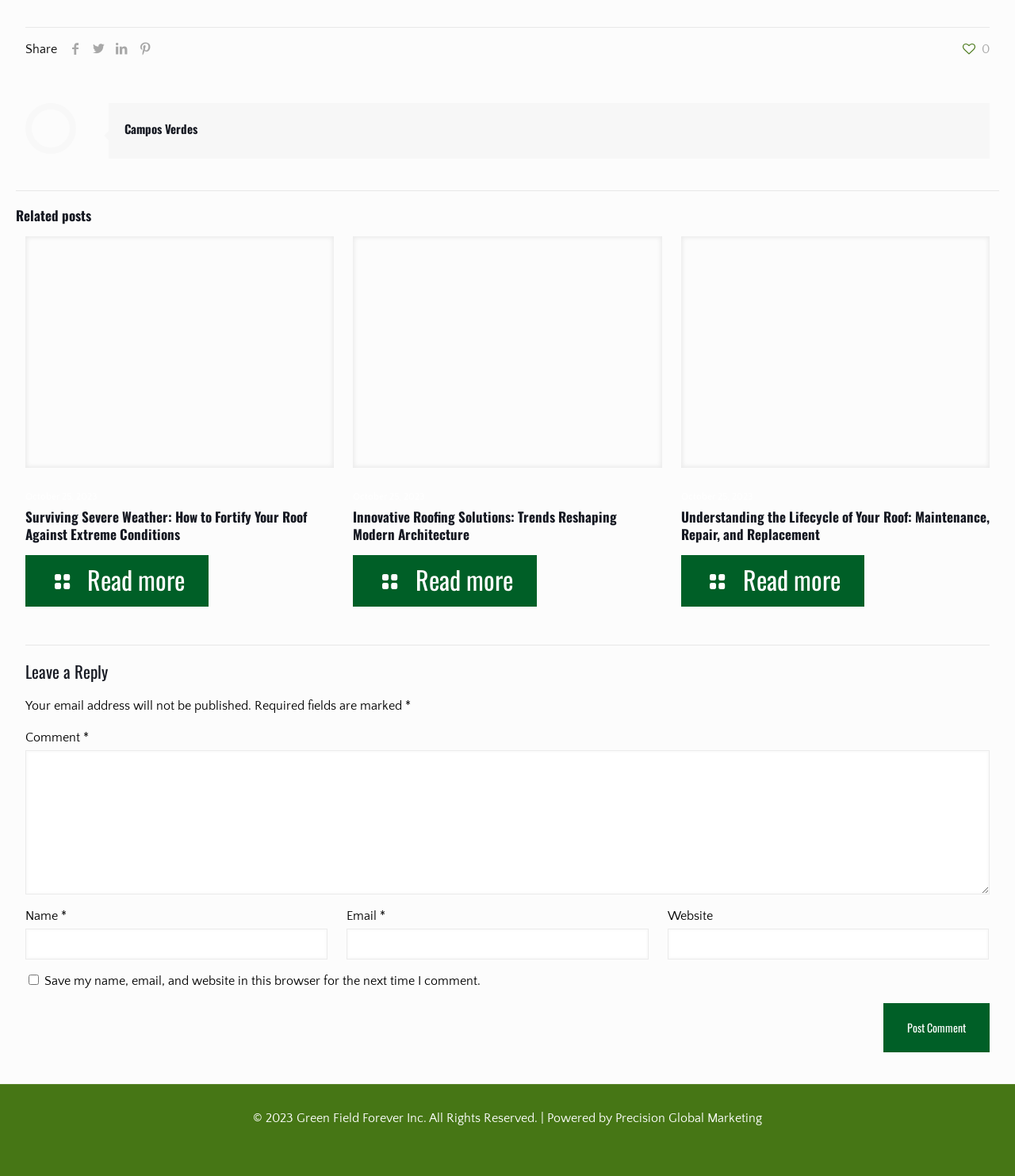Based on the element description ".path{fill:none;stroke:#333;stroke-miterlimit:10;stroke-width:1.5px;}", predict the bounding box coordinates of the UI element.

[0.025, 0.398, 0.177, 0.438]